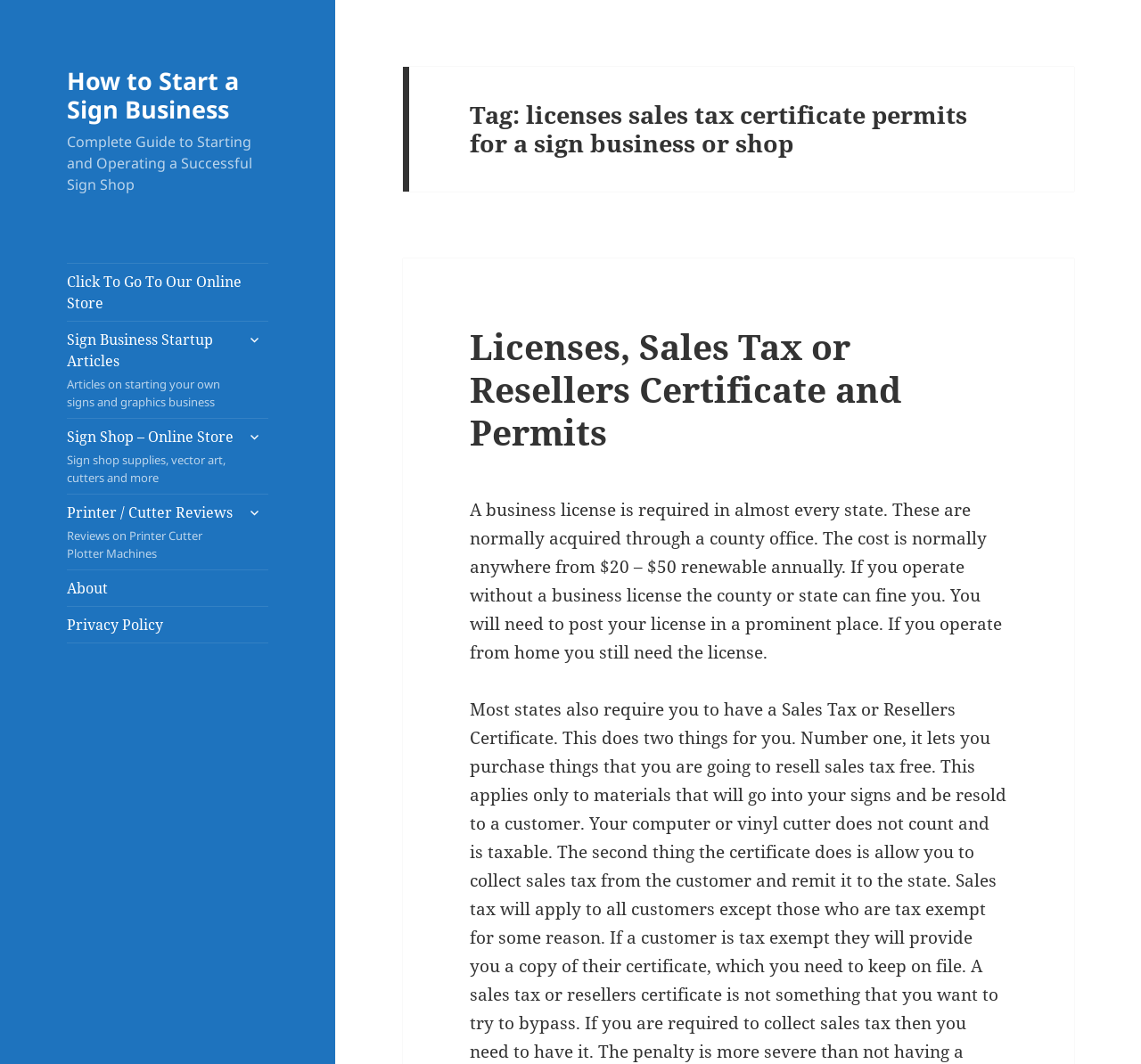What is the purpose of posting a business license?
Please give a detailed and elaborate answer to the question based on the image.

The webpage states that once a business license is obtained, it needs to be posted in a prominent place, even if the business operates from home.